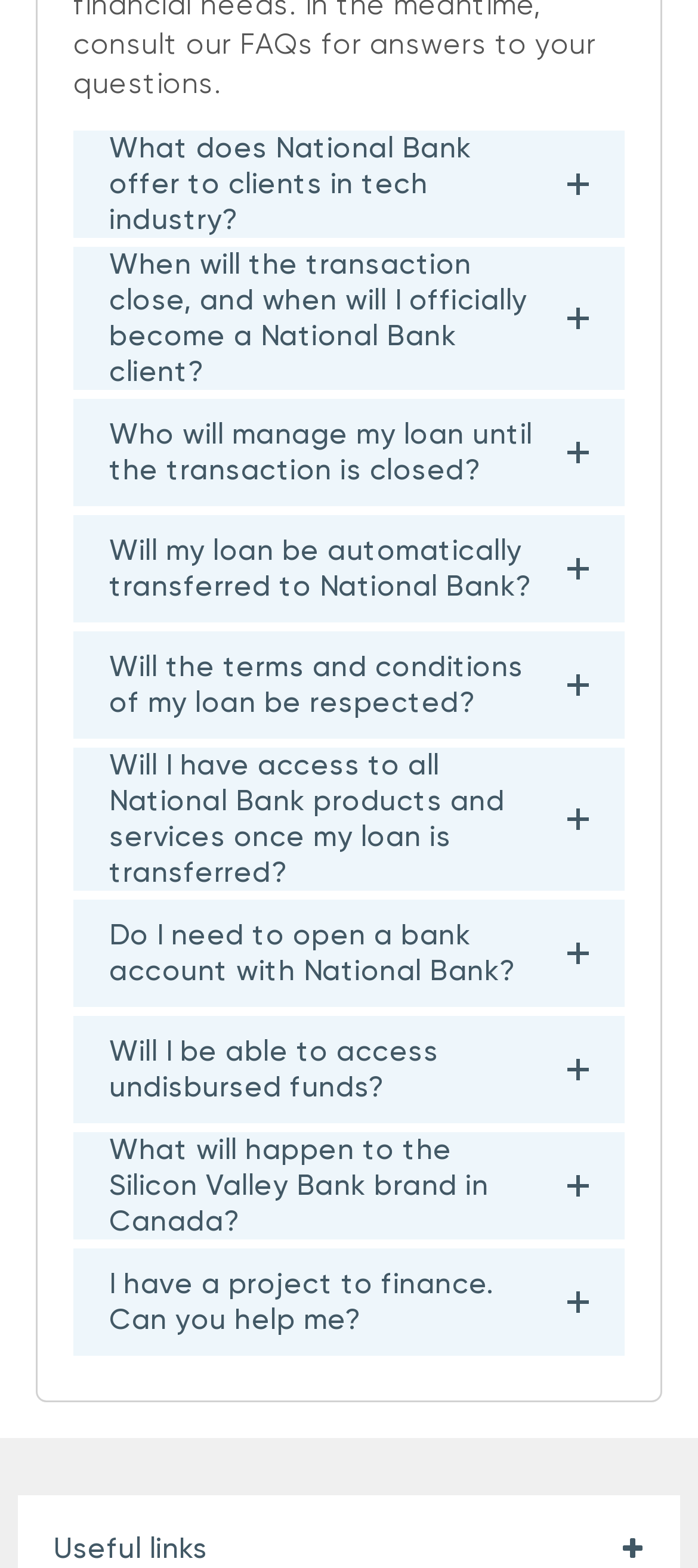Is the Silicon Valley Bank brand in Canada still available?
Please analyze the image and answer the question with as much detail as possible.

The webpage does not provide a direct answer to this question. However, there is a FAQ question 'What will happen to the Silicon Valley Bank brand in Canada?' which might provide the answer when expanded.